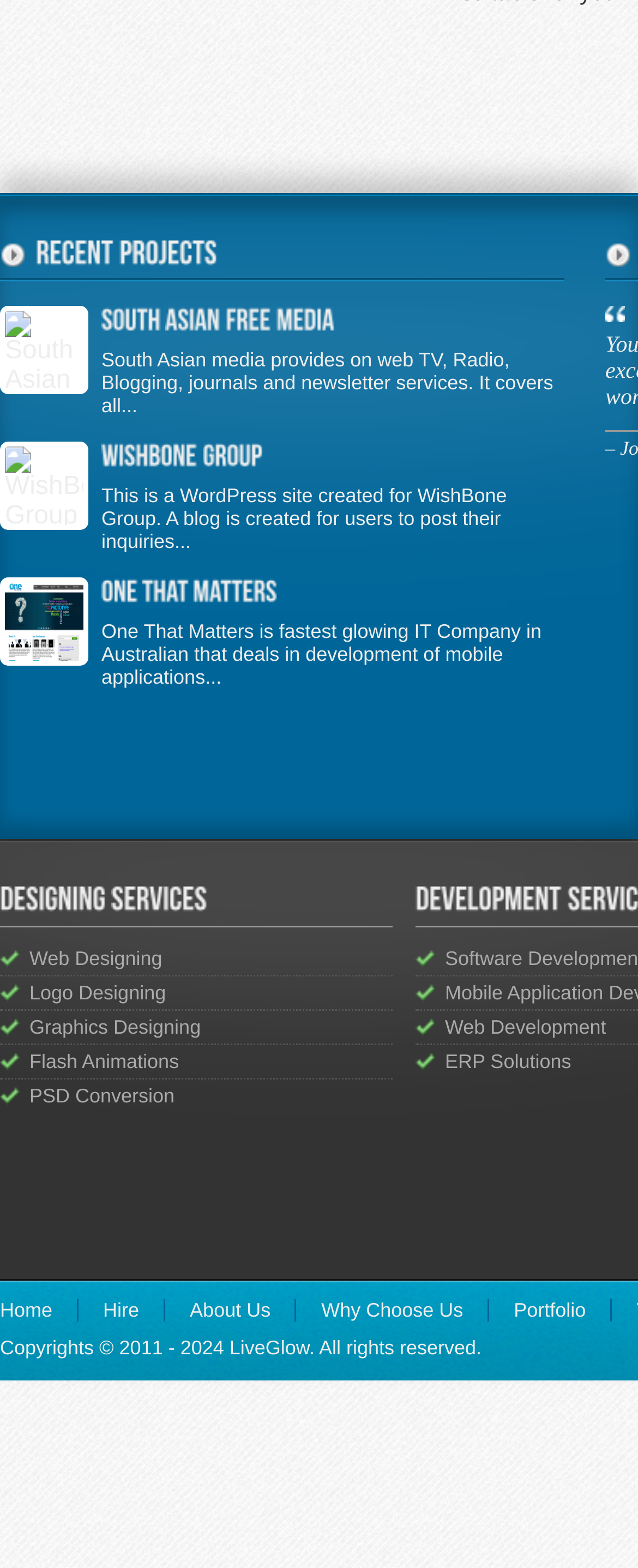Identify the bounding box for the UI element specified in this description: "South Asian Free Media". The coordinates must be four float numbers between 0 and 1, formatted as [left, top, right, bottom].

[0.159, 0.195, 0.526, 0.216]